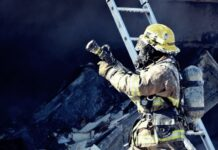Reply to the question below using a single word or brief phrase:
Is there debris in the background?

Yes